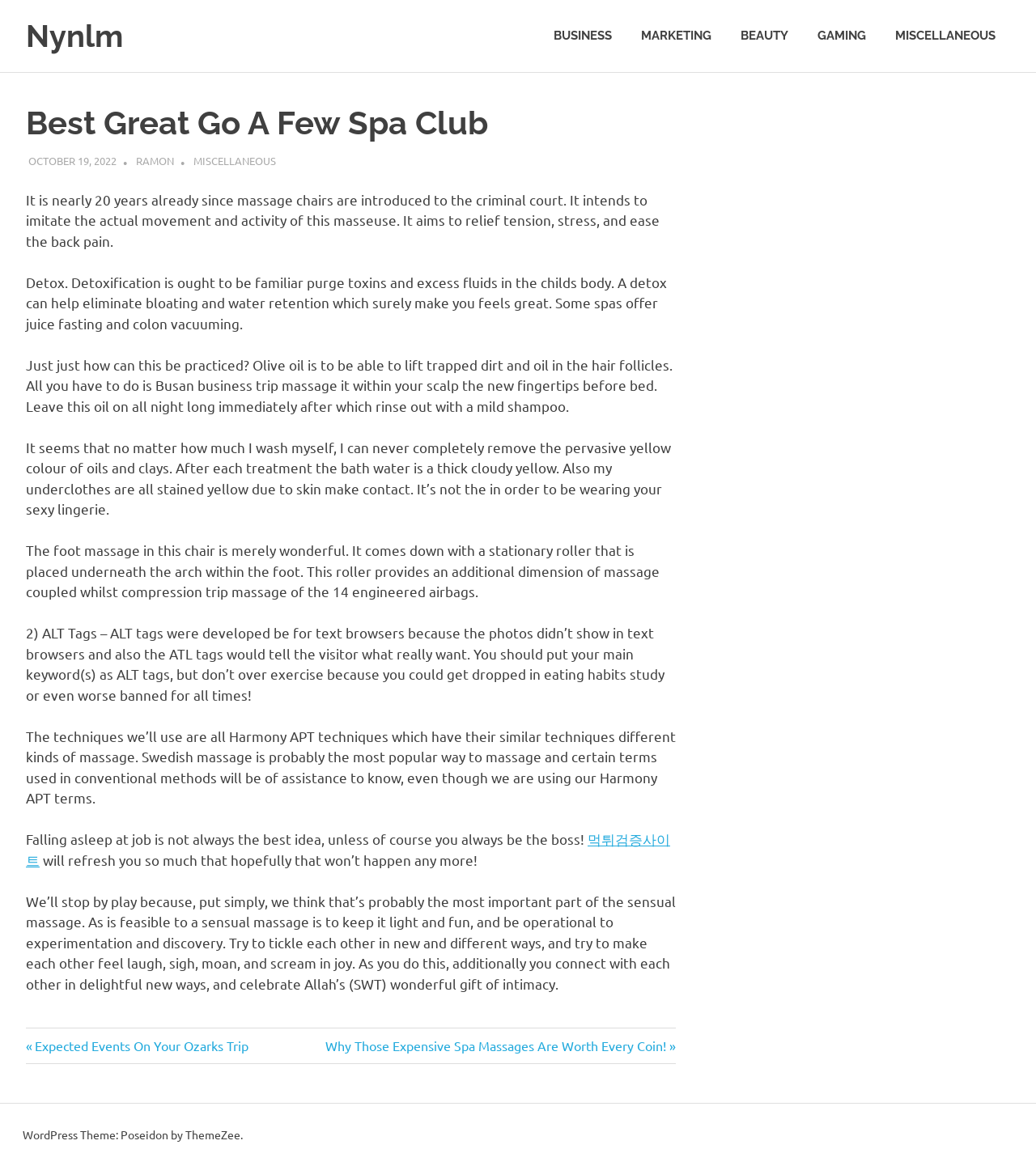Find the bounding box coordinates for the area that should be clicked to accomplish the instruction: "Click St Wulfram's Peregrines 2023".

None